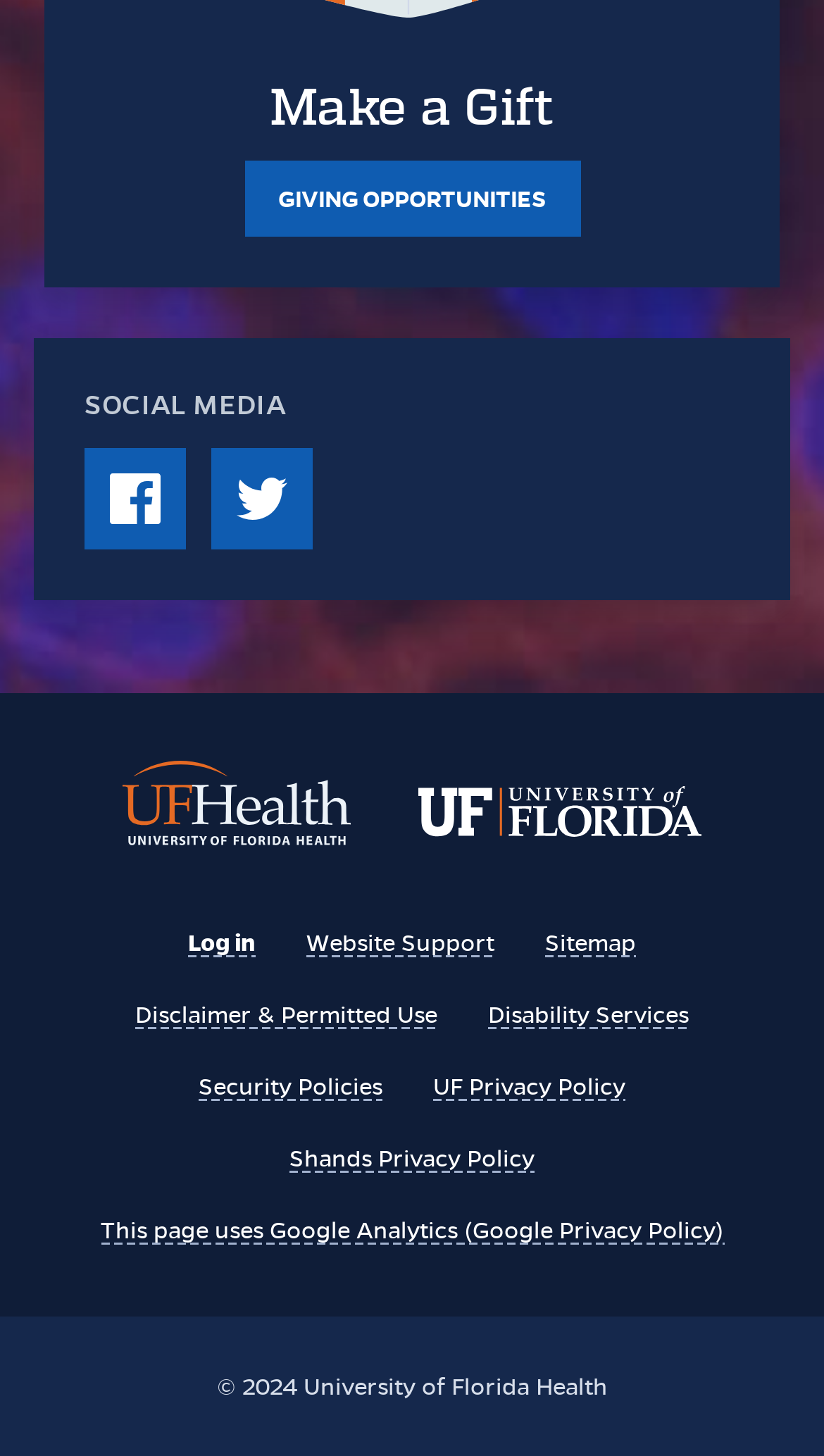Please locate the UI element described by "University of Florida - Home" and provide its bounding box coordinates.

[0.508, 0.54, 0.851, 0.581]